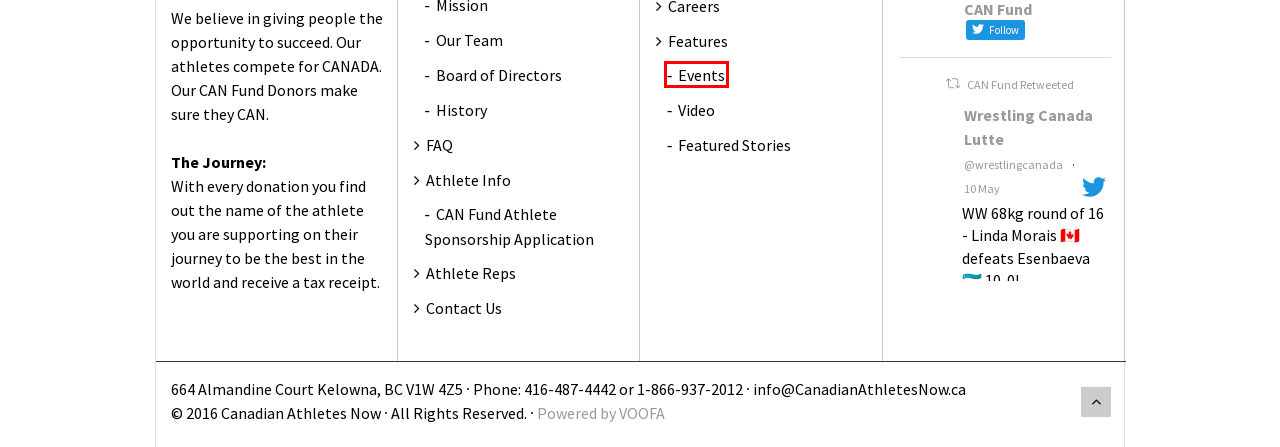You have a screenshot of a webpage with a red rectangle bounding box. Identify the best webpage description that corresponds to the new webpage after clicking the element within the red bounding box. Here are the candidates:
A. FAQ | Canadian Athletes Now
B. Events | Canadian Athletes Now
C. Featured Stories | Canadian Athletes Now
D. Board of Directors | Canadian Athletes Now
E. Contact Us | Canadian Athletes Now
F. Our Team | Canadian Athletes Now
G. CAN Fund Athlete Sponsorship Application | Canadian Athletes Now
H. History | Canadian Athletes Now

B